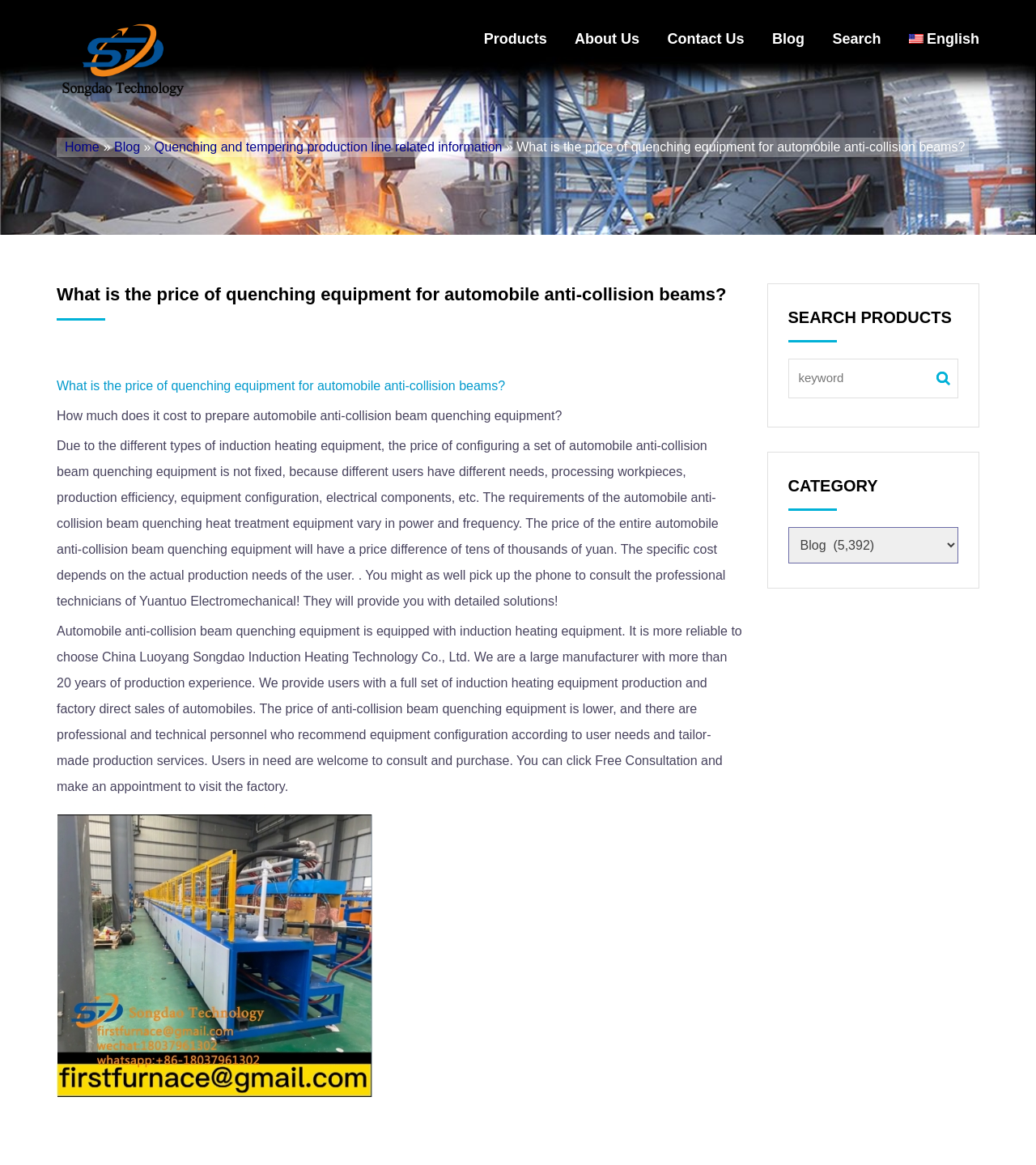Generate a thorough description of the webpage.

The webpage appears to be a blog or article page focused on the topic of quenching equipment for automobile anti-collision beams. At the top left corner, there is a site logo, accompanied by a navigation menu with links to "Home", "Products", "About Us", "Contact Us", "Blog", and "Search". 

Below the navigation menu, there is a breadcrumb trail indicating the current page's location, with links to "Home", "Blog", and the current page's title, "What is the price of quenching equipment for automobile anti-collision beams?".

The main content of the page is divided into two sections. On the left side, there is a heading with the same title as the page, followed by a series of paragraphs discussing the price of quenching equipment for automobile anti-collision beams. The text explains that the price varies depending on the type of induction heating equipment, user needs, and other factors, and invites users to consult with professional technicians for detailed solutions.

On the right side, there is a complementary section with a search function, allowing users to search for products. Below the search function, there is a category section with a dropdown menu.

At the bottom of the page, there is a call-to-action button with a phone icon, and an image with a "Free Consultation" button. The page also has a few static text elements with no descriptive text.